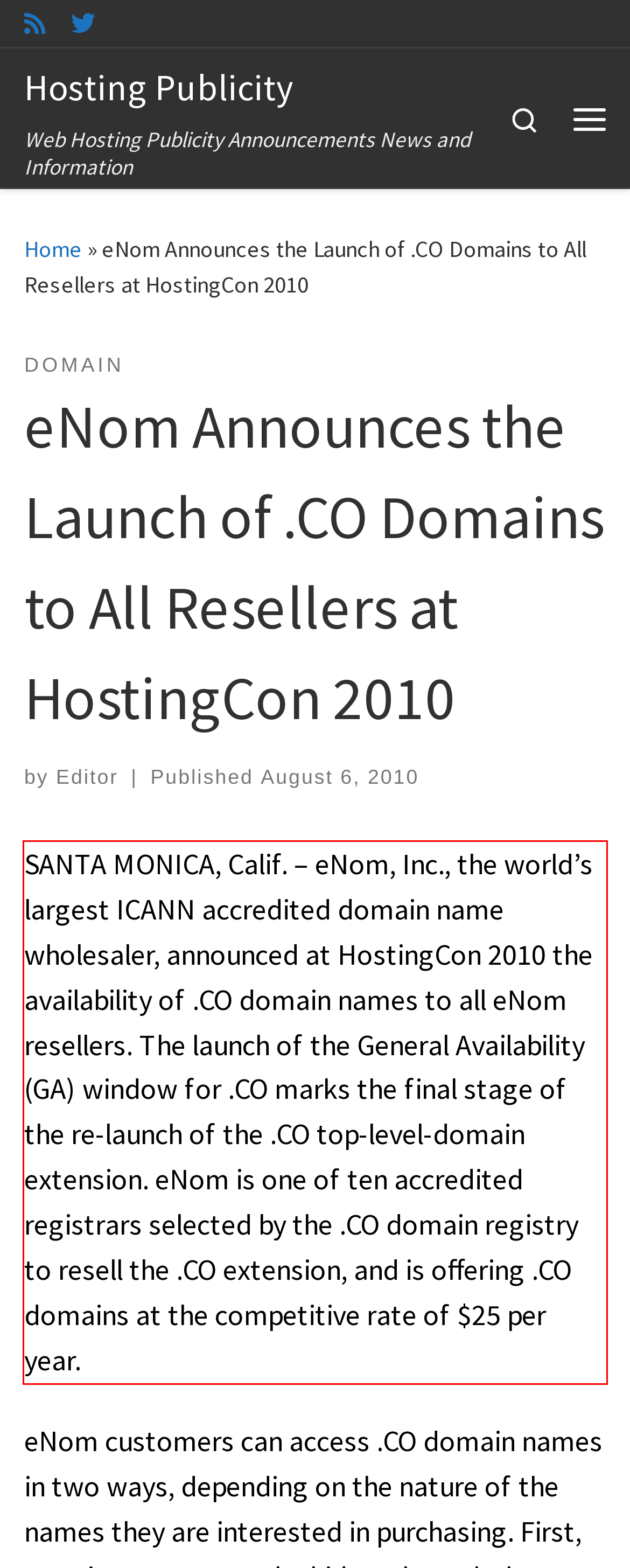Please extract the text content from the UI element enclosed by the red rectangle in the screenshot.

SANTA MONICA, Calif. – eNom, Inc., the world’s largest ICANN accredited domain name wholesaler, announced at HostingCon 2010 the availability of .CO domain names to all eNom resellers. The launch of the General Availability (GA) window for .CO marks the final stage of the re-launch of the .CO top-level-domain extension. eNom is one of ten accredited registrars selected by the .CO domain registry to resell the .CO extension, and is offering .CO domains at the competitive rate of $25 per year.